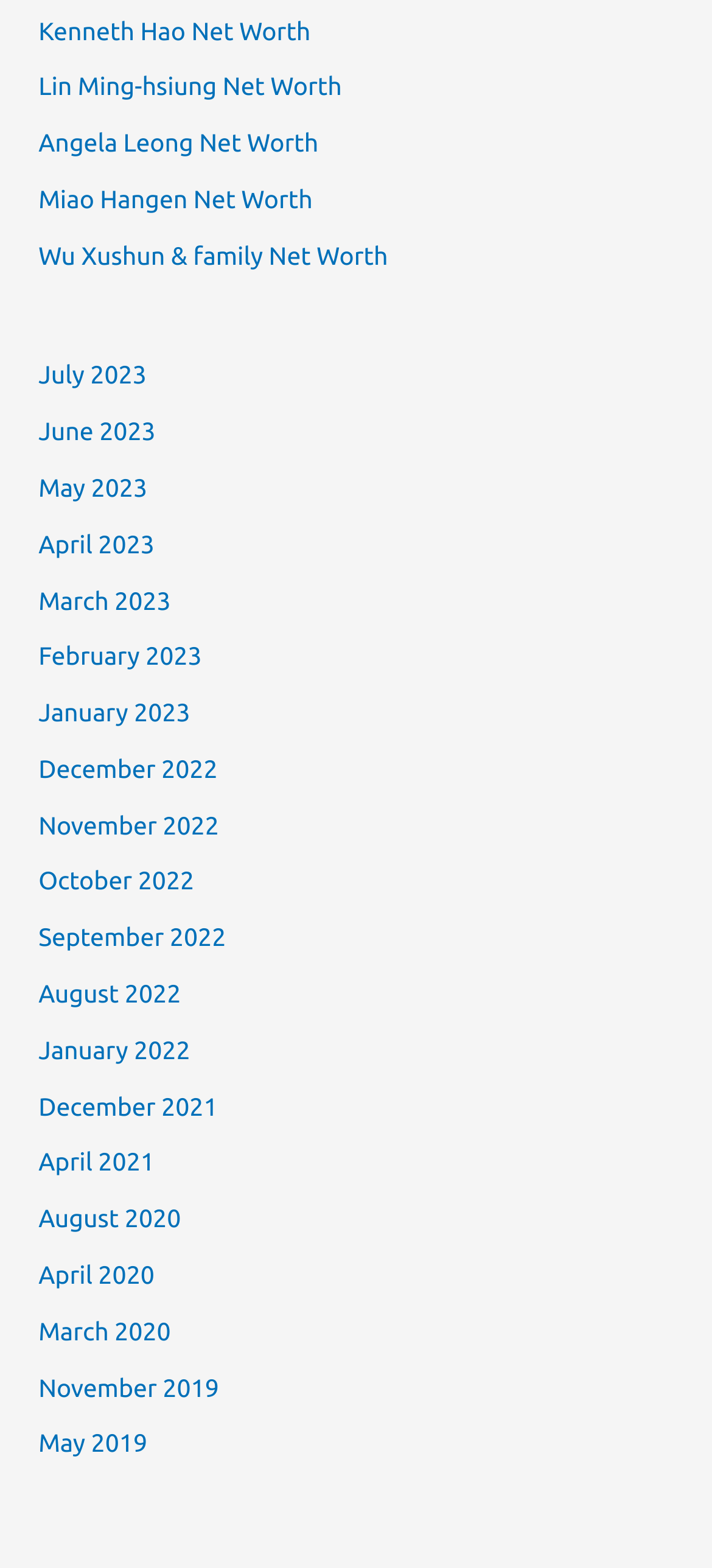Using the details in the image, give a detailed response to the question below:
How many individuals' net worth are listed?

The webpage lists the net worth of 5 individuals: Kenneth Hao, Lin Ming-hsiung, Angela Leong, Miao Hangen, and Wu Xushun & family.